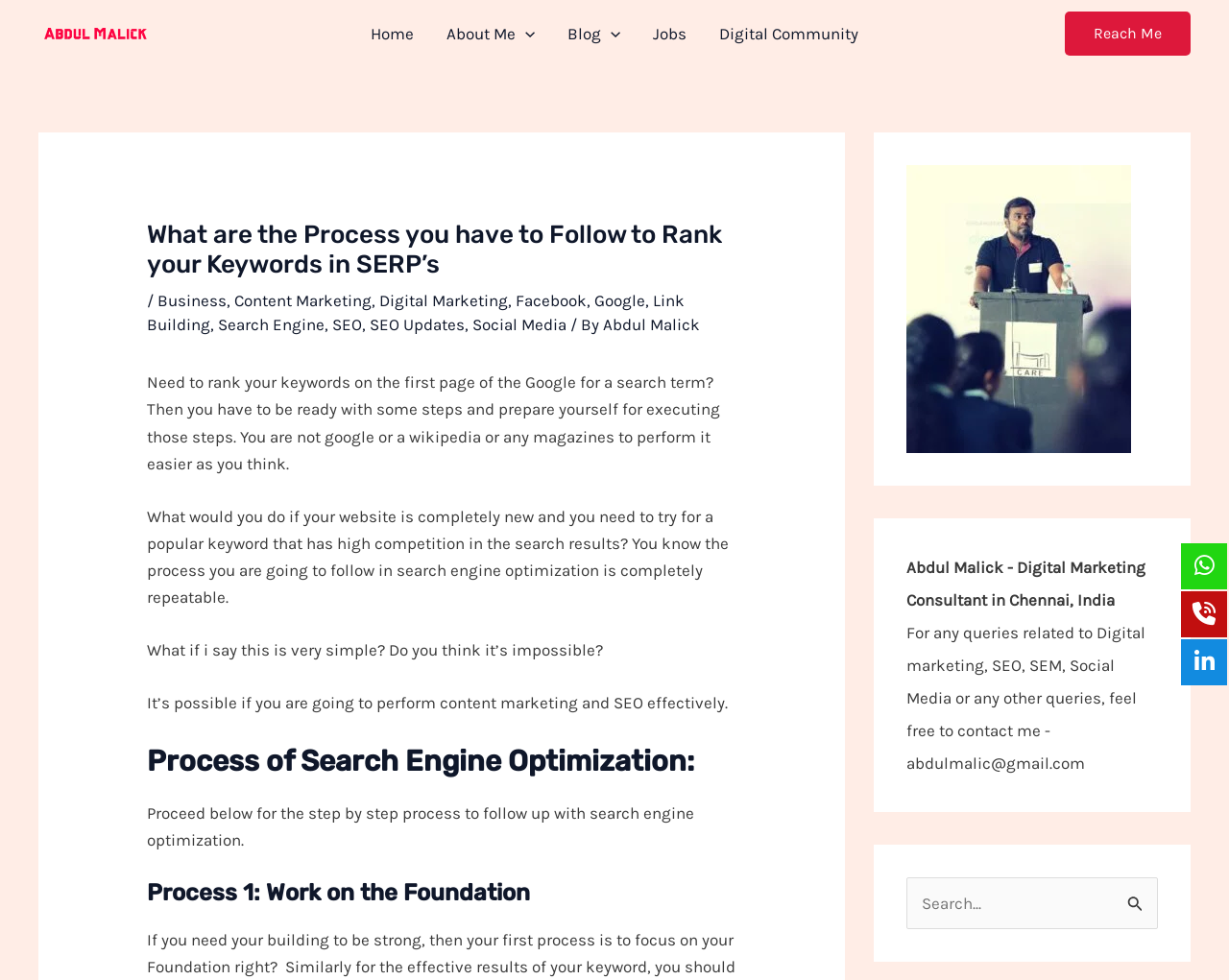Identify the bounding box coordinates for the UI element described as: "English".

None